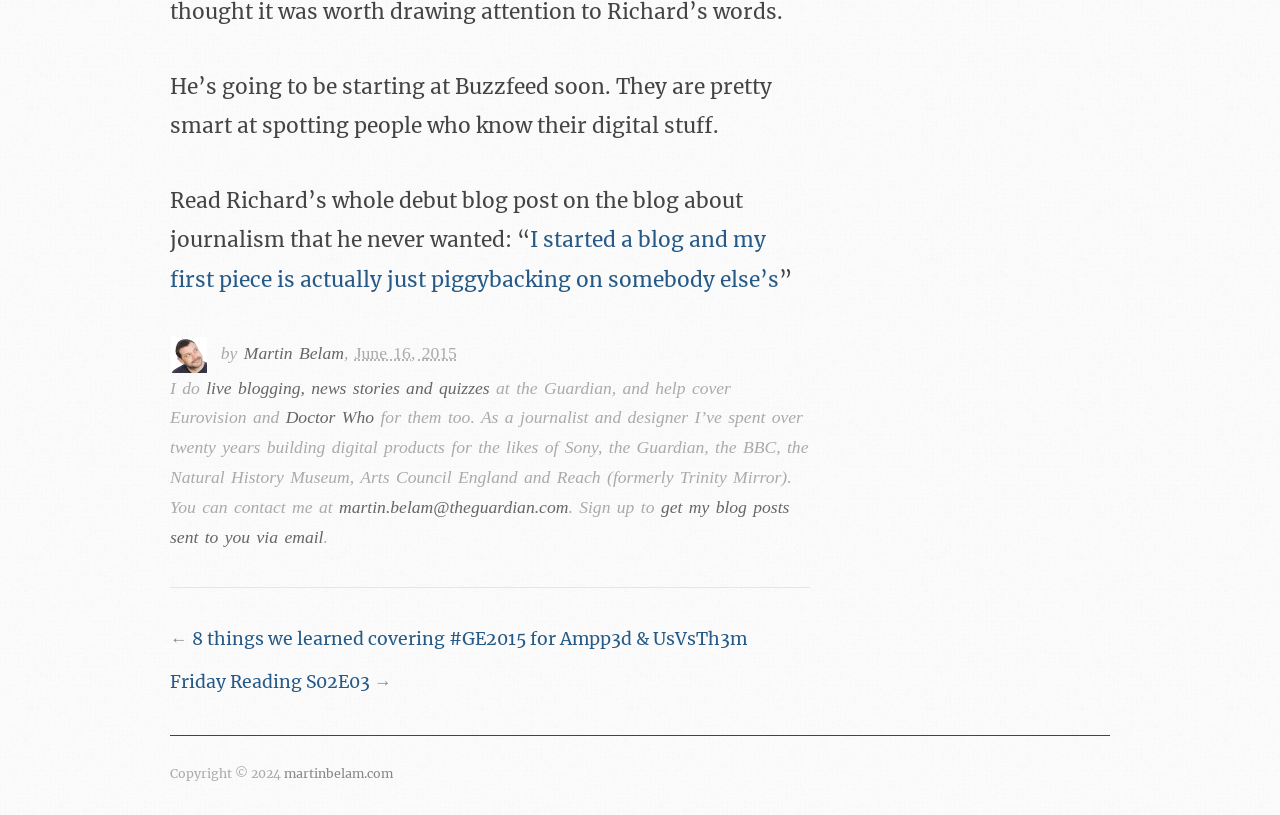Locate the bounding box coordinates of the area where you should click to accomplish the instruction: "Contact Martin Belam".

[0.265, 0.609, 0.444, 0.634]